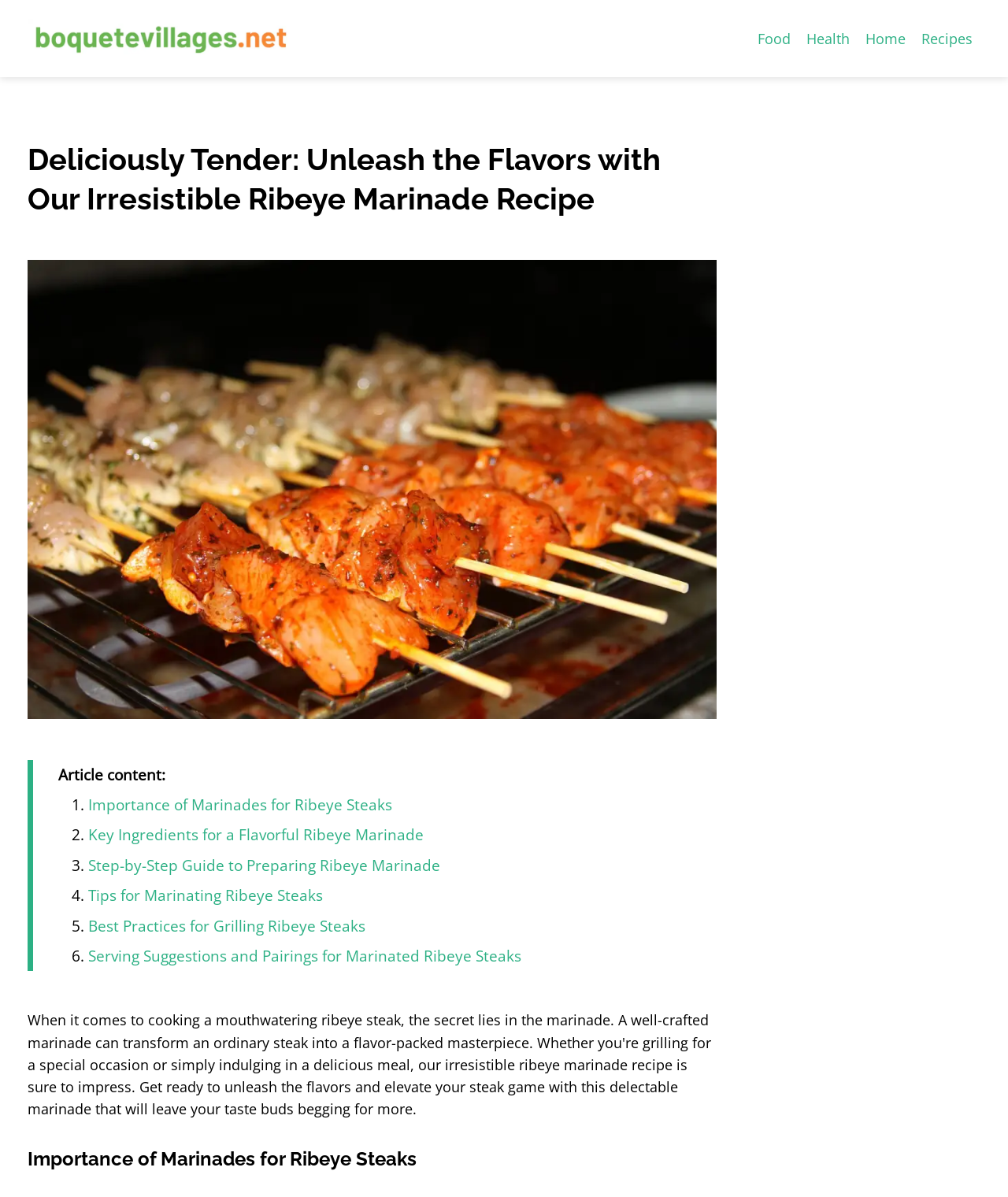What type of dish is the recipe for?
Please respond to the question with as much detail as possible.

I found the answer by looking at the image description 'Ribeye Marinade' and the links 'Importance of Marinades for Ribeye Steaks', 'Key Ingredients for a Flavorful Ribeye Marinade', and 'Serving Suggestions and Pairings for Marinated Ribeye Steaks'. These elements suggest that the recipe is for Ribeye Steaks.